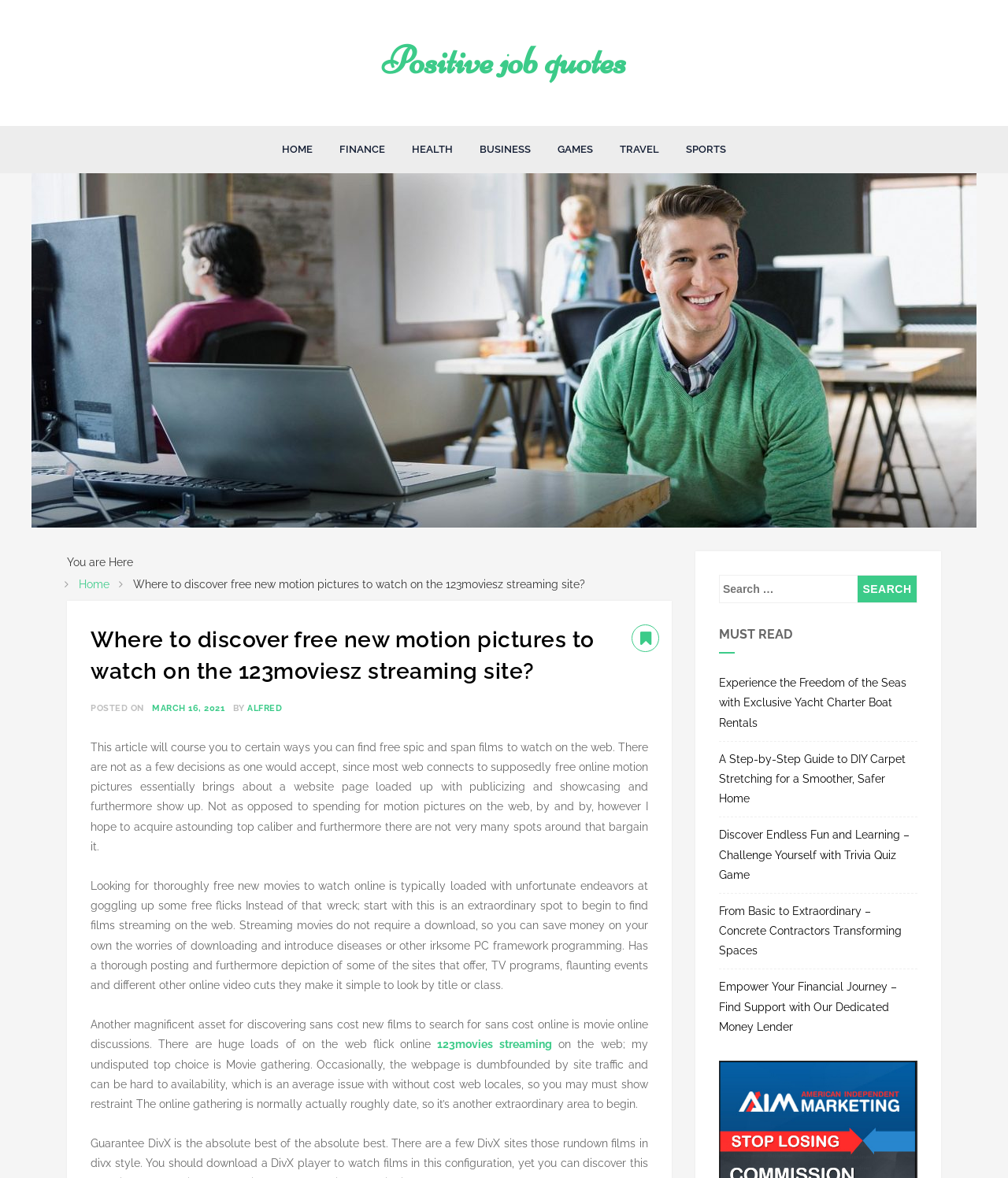Find the bounding box coordinates for the element that must be clicked to complete the instruction: "Search for something". The coordinates should be four float numbers between 0 and 1, indicated as [left, top, right, bottom].

[0.714, 0.489, 0.851, 0.511]